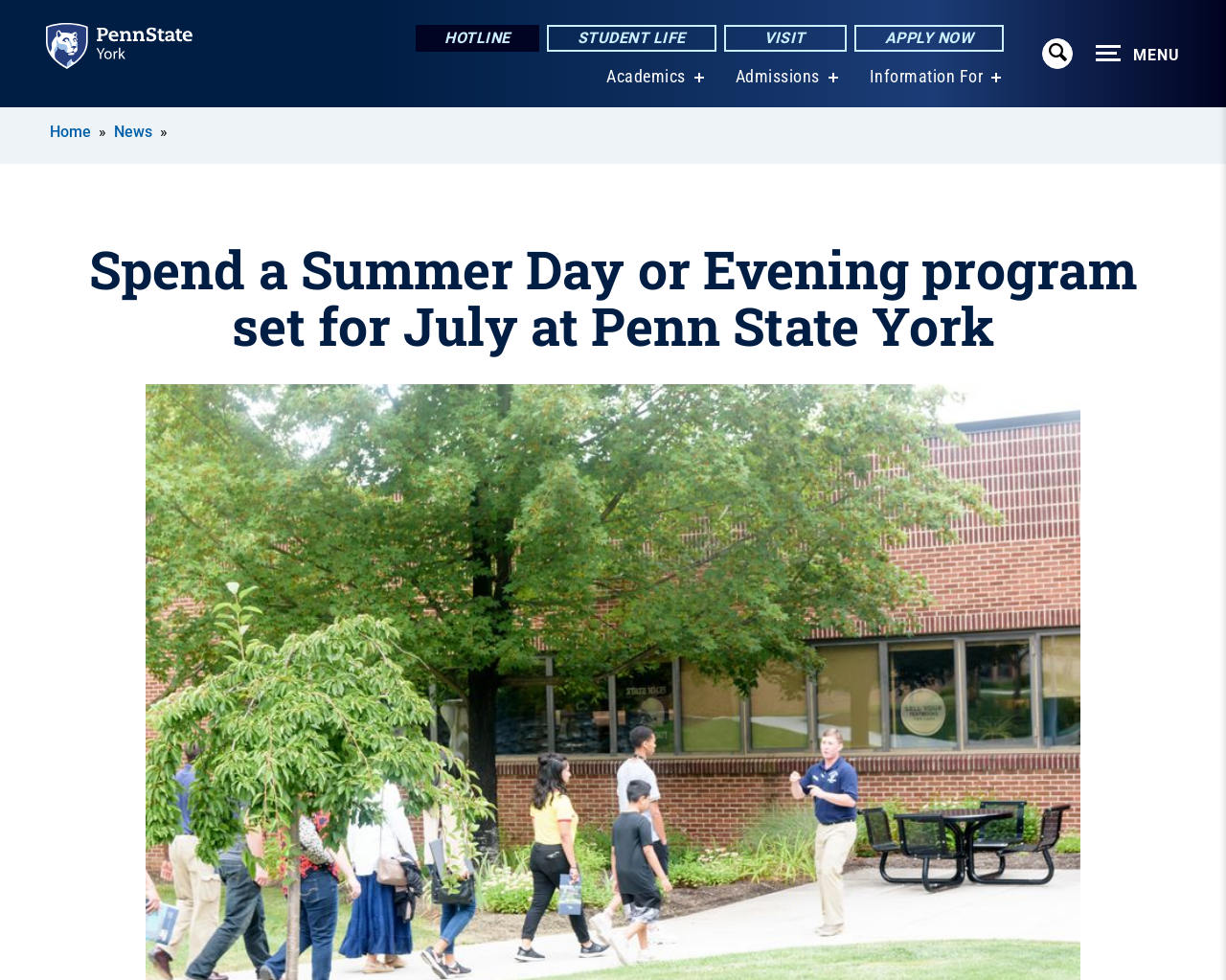Please identify the coordinates of the bounding box that should be clicked to fulfill this instruction: "Expand the navigation menu".

[0.85, 0.039, 0.875, 0.07]